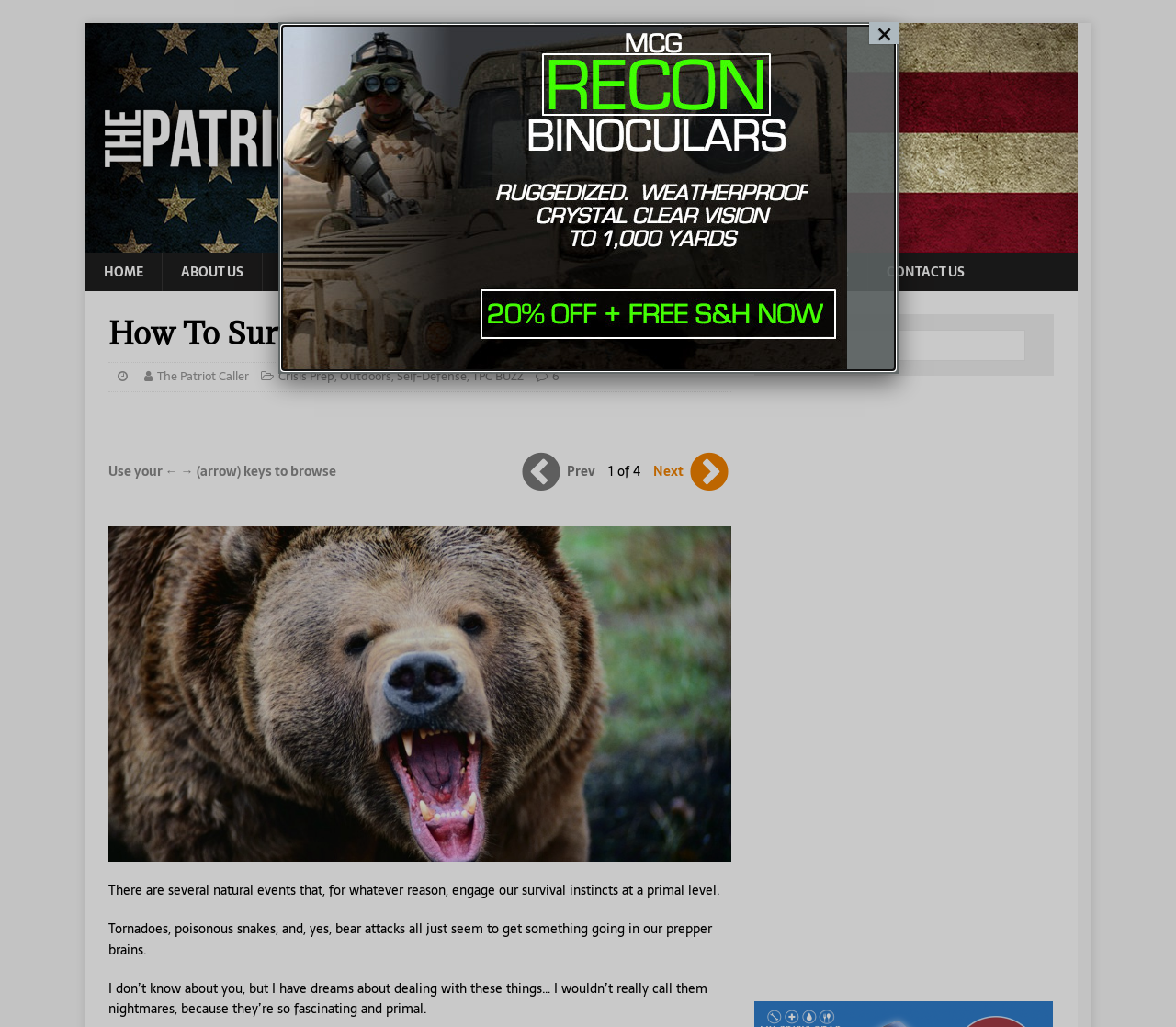Please give a short response to the question using one word or a phrase:
What is the function of the element with the text 'Search for:'?

Search box